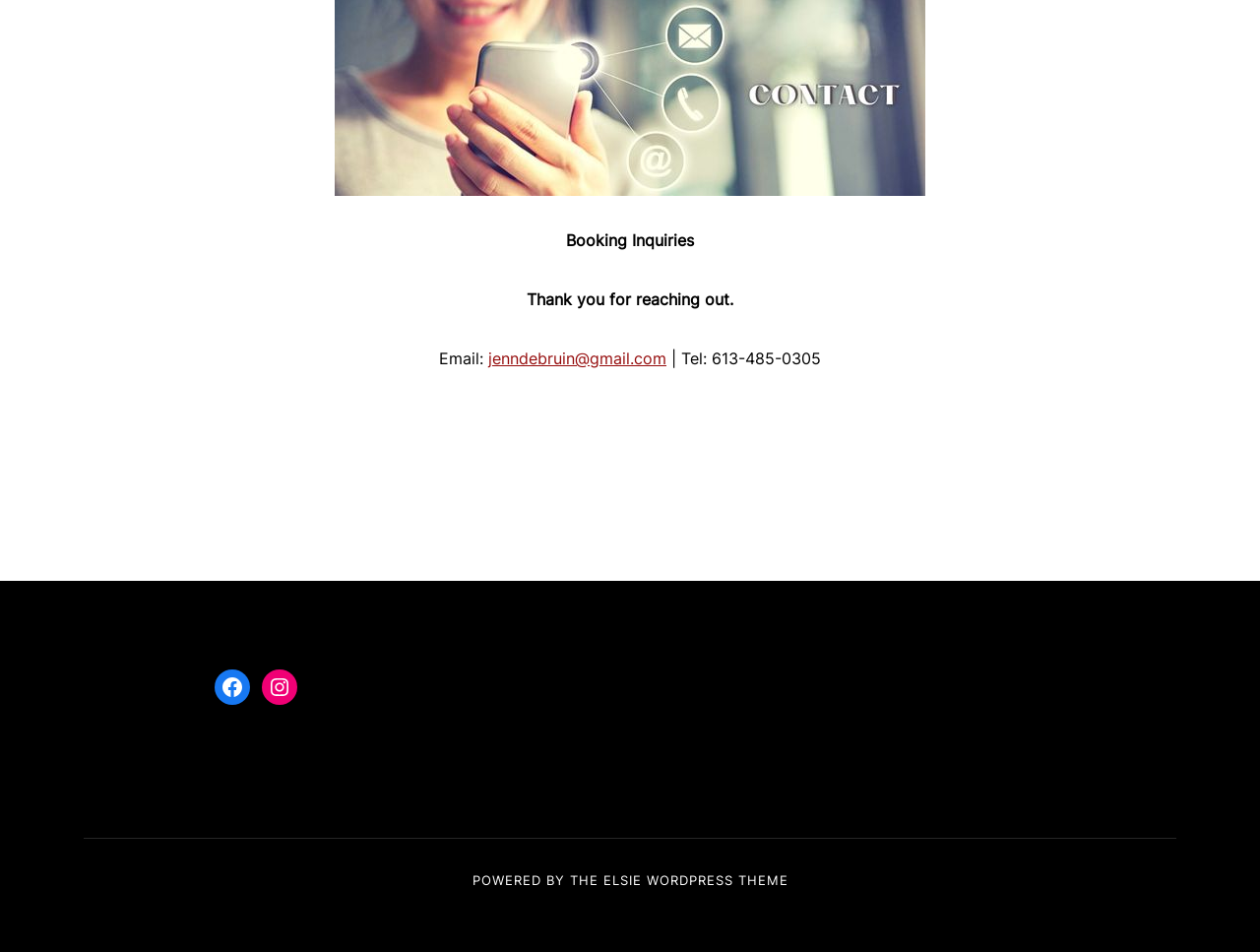Based on the provided description, "Elsie", find the bounding box of the corresponding UI element in the screenshot.

[0.479, 0.916, 0.509, 0.933]